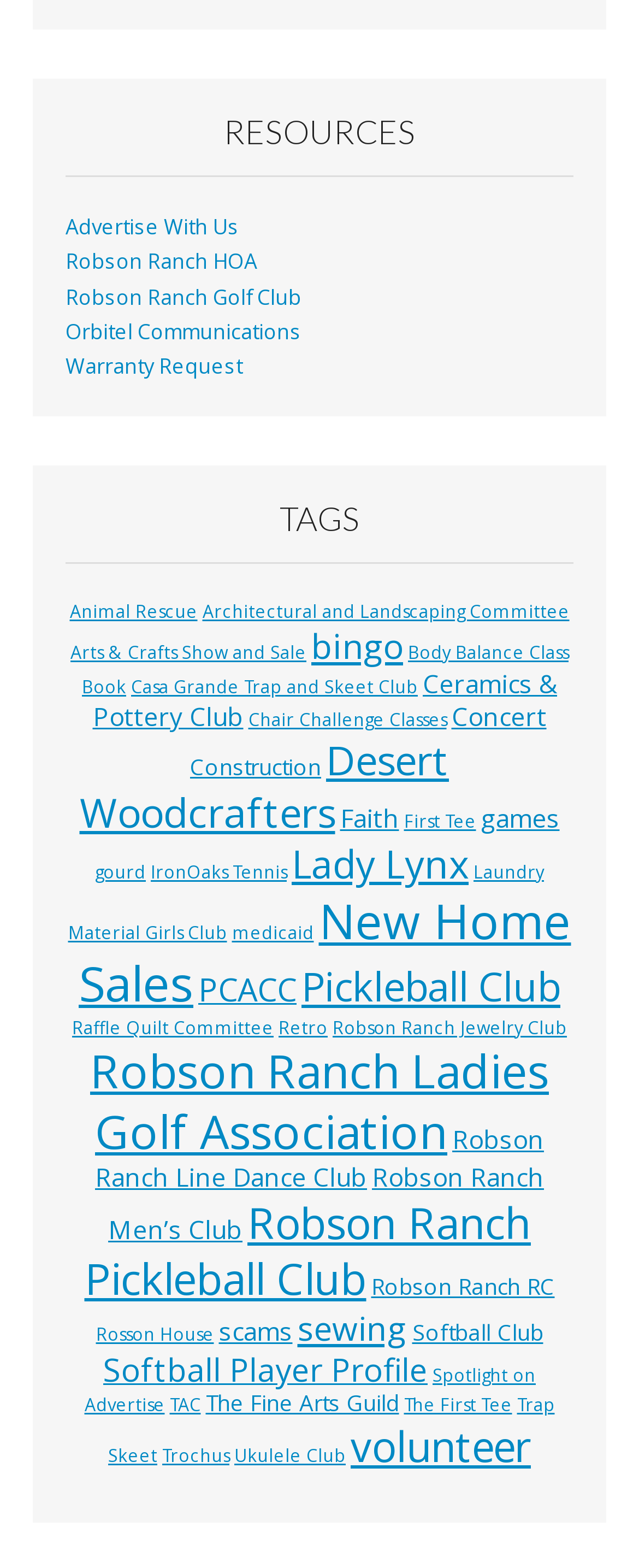Respond with a single word or phrase to the following question: What is the main category of resources?

RESOURCES